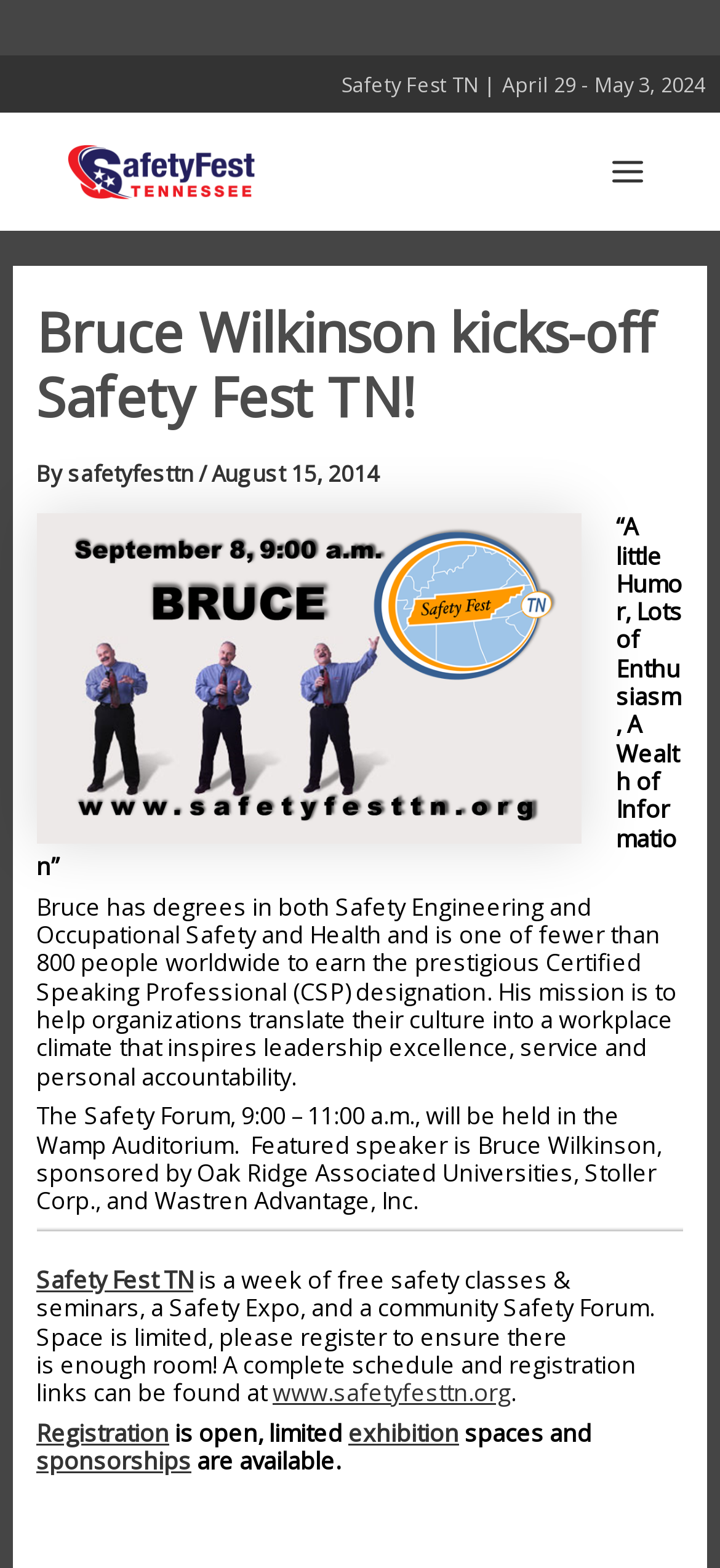Answer the question using only one word or a concise phrase: What is the purpose of Safety Fest TN?

A week of free safety classes & seminars